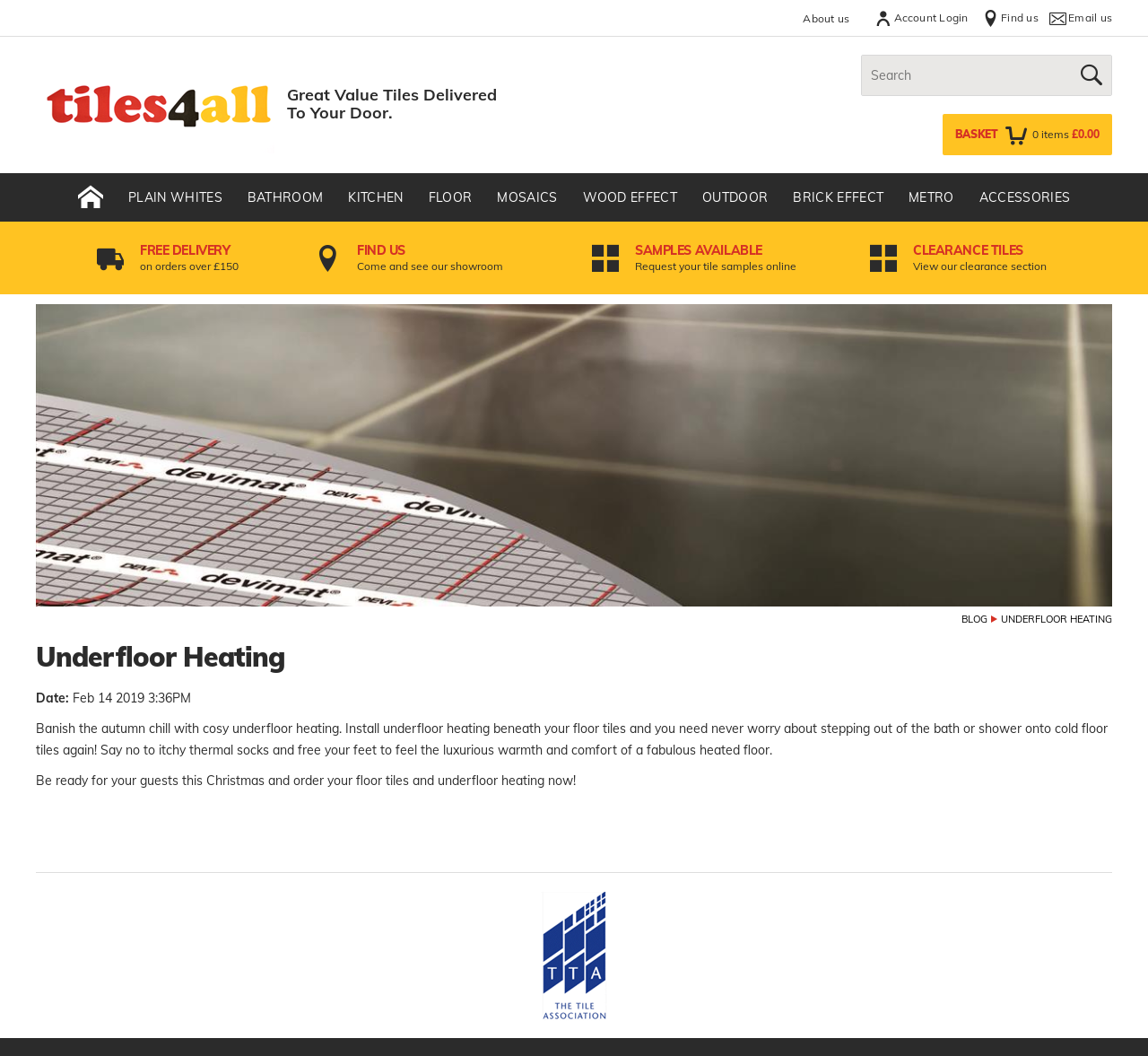Return the bounding box coordinates of the UI element that corresponds to this description: "Outdoor". The coordinates must be given as four float numbers in the range of 0 and 1, [left, top, right, bottom].

[0.601, 0.164, 0.68, 0.21]